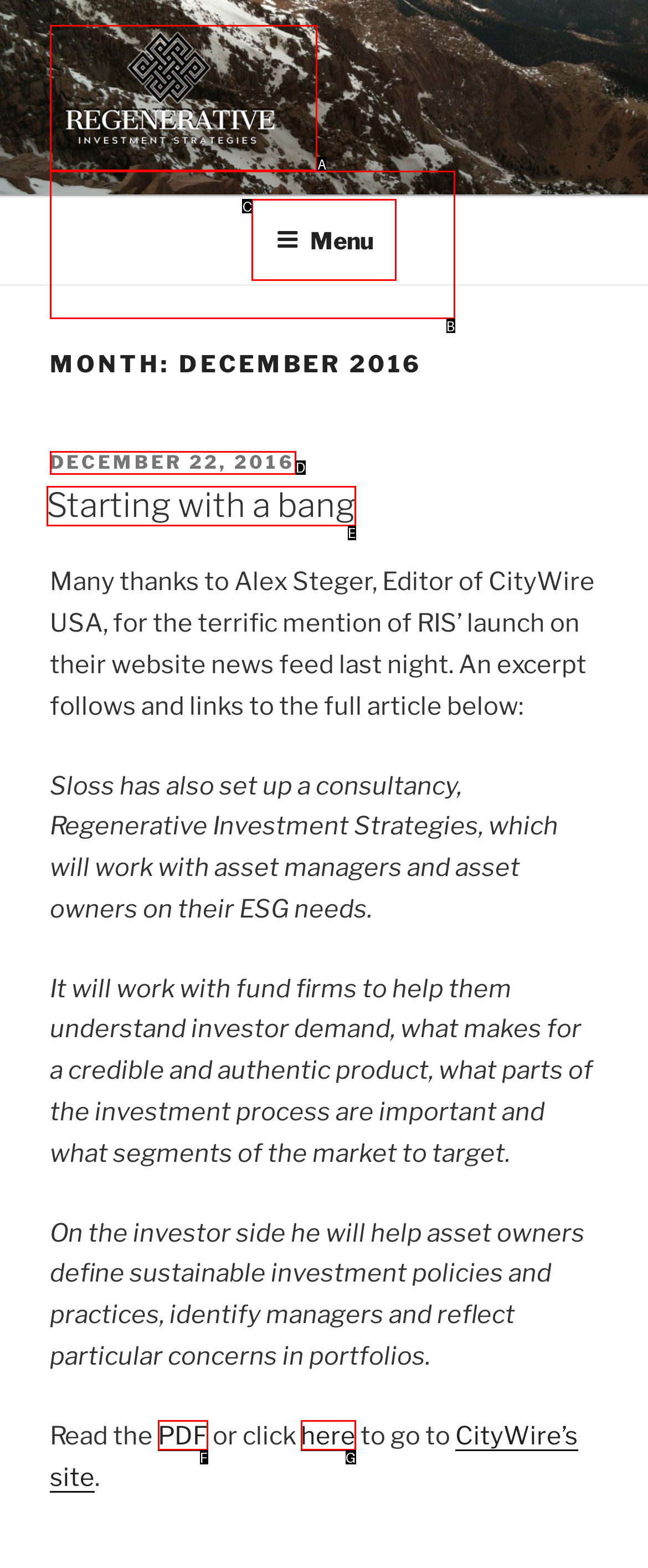Based on the element description: here, choose the best matching option. Provide the letter of the option directly.

G